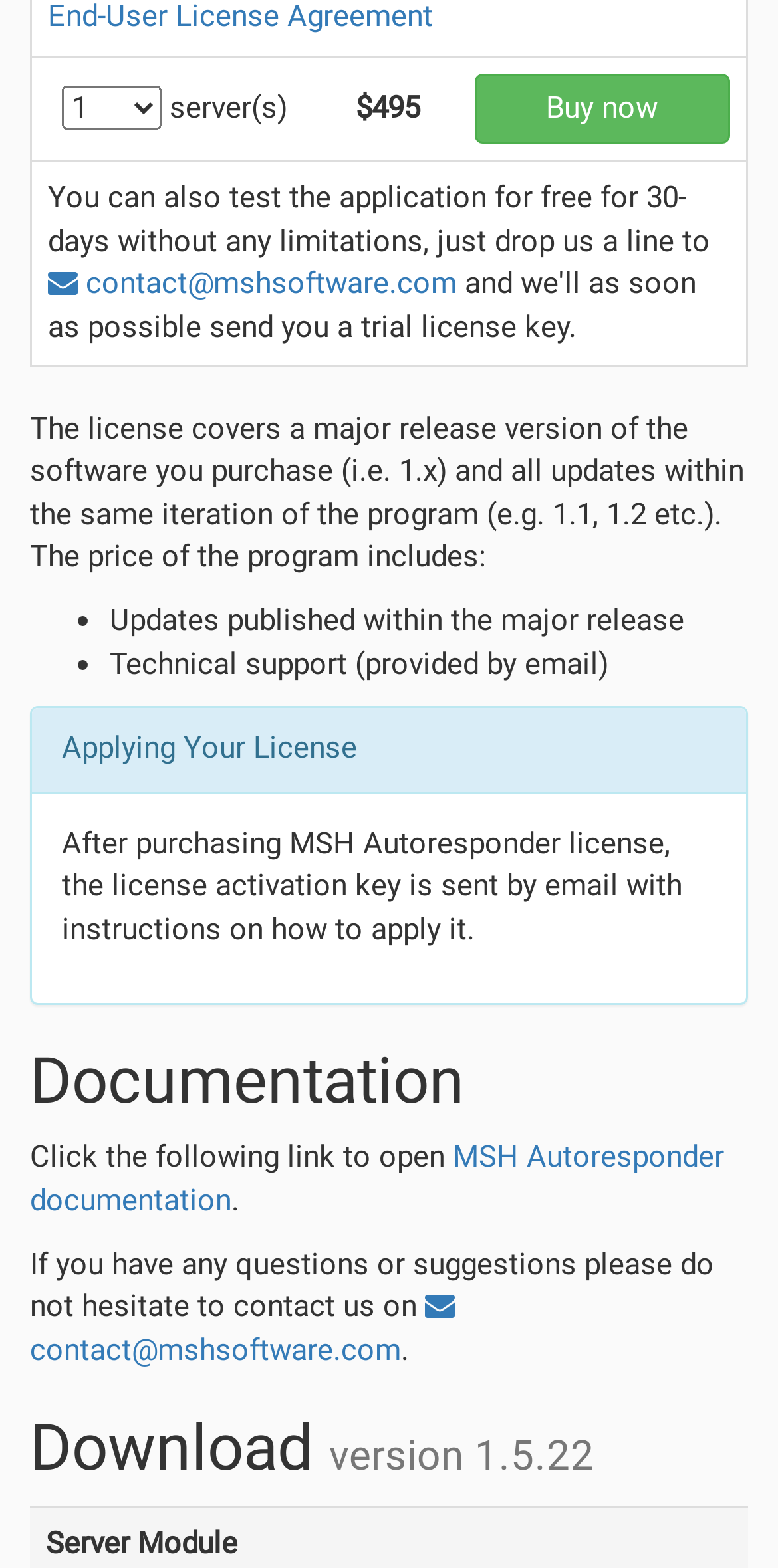Please respond to the question using a single word or phrase:
How many days is the trial license key valid for?

30